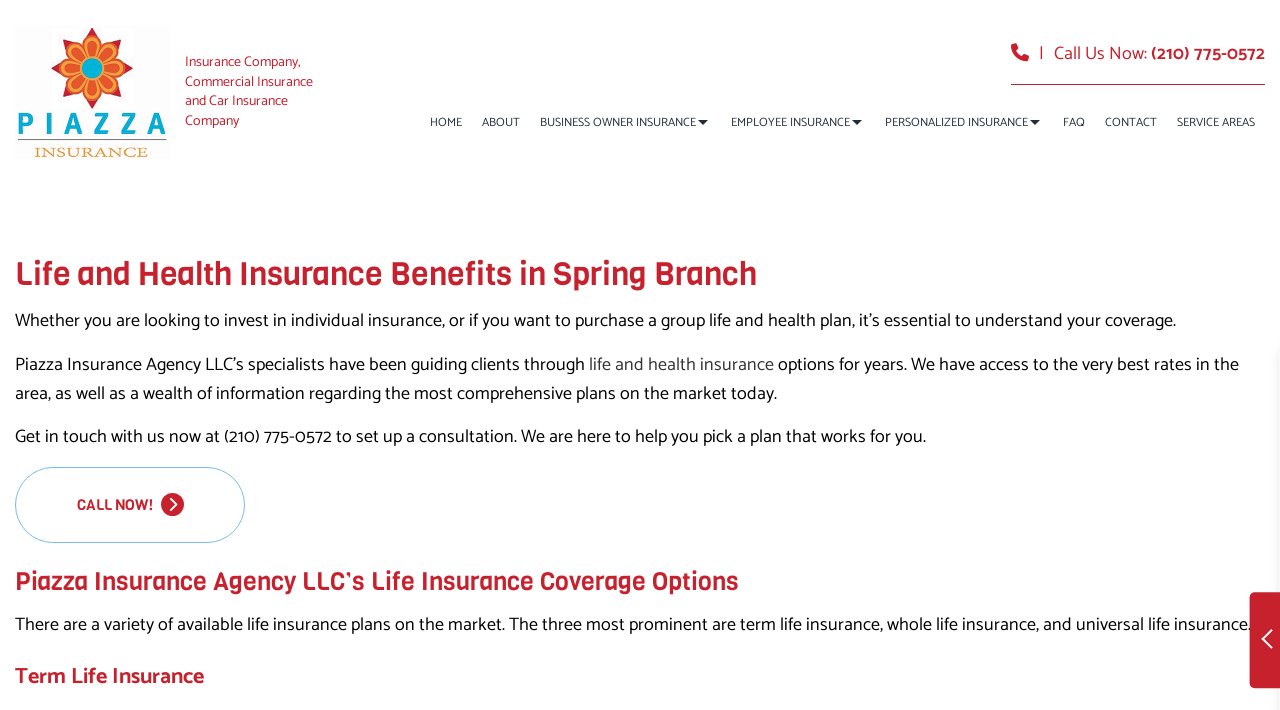Please identify the bounding box coordinates of the element that needs to be clicked to perform the following instruction: "Get a quote for LIFE AND HEALTH INSURANCE BENEFITS".

[0.705, 0.356, 0.873, 0.406]